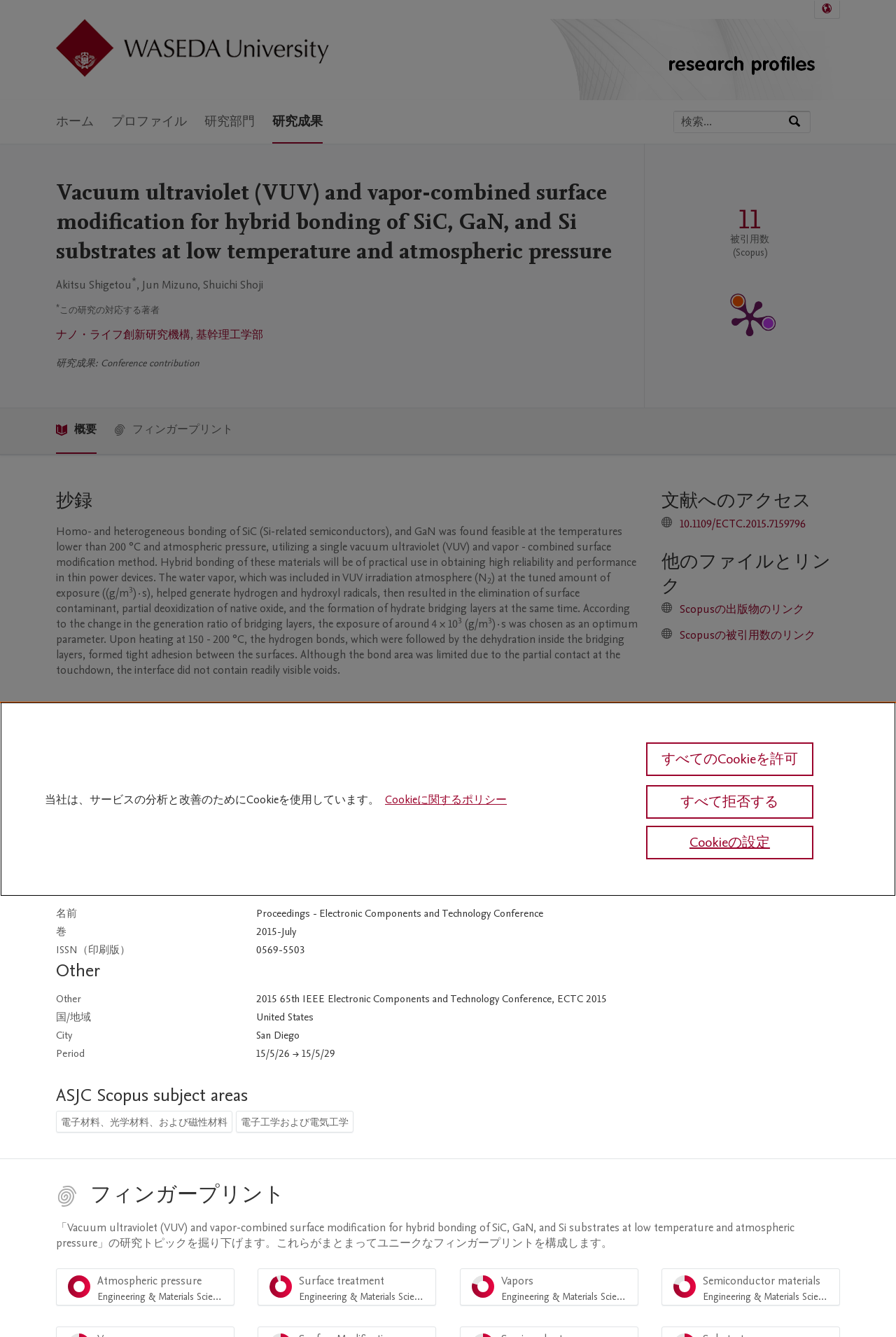Detail the features and information presented on the webpage.

This webpage is about a research paper titled "Vacuum ultraviolet (VUV) and vapor-combined surface modification for hybrid bonding of SiC, GaN, and Si substrates at low temperature and atmospheric pressure" from Waseda University. 

At the top of the page, there is a navigation menu with links to the main navigation, search, and main content. Below this, there is a university logo and a language selection button. 

On the left side, there is a main navigation menu with links to home, profile, research department, and research results. 

In the main content area, there is a heading with the title of the research paper, followed by the authors' names, including Akitsu Shigetou, Jun Mizuno, and Shuichi Shoji. 

Below this, there is a section with links to the corresponding authors' affiliations, including the Nano Life Innovation Research Organization and the Faculty of Science and Engineering. 

The next section is about the research outcome, with a heading and a description of the research. 

Following this, there is a section with publication indicators, including a link to Scopus with 11 citations and a PlumX Metrics Detail Page. 

The main content area also includes a table with details about the publication, such as the language, host publication title, publisher, pages, and ISBN. 

Finally, there is a section about the publication series, with a table listing the name of the series, which is the Proceedings - Electronic Components and Technology Conference.